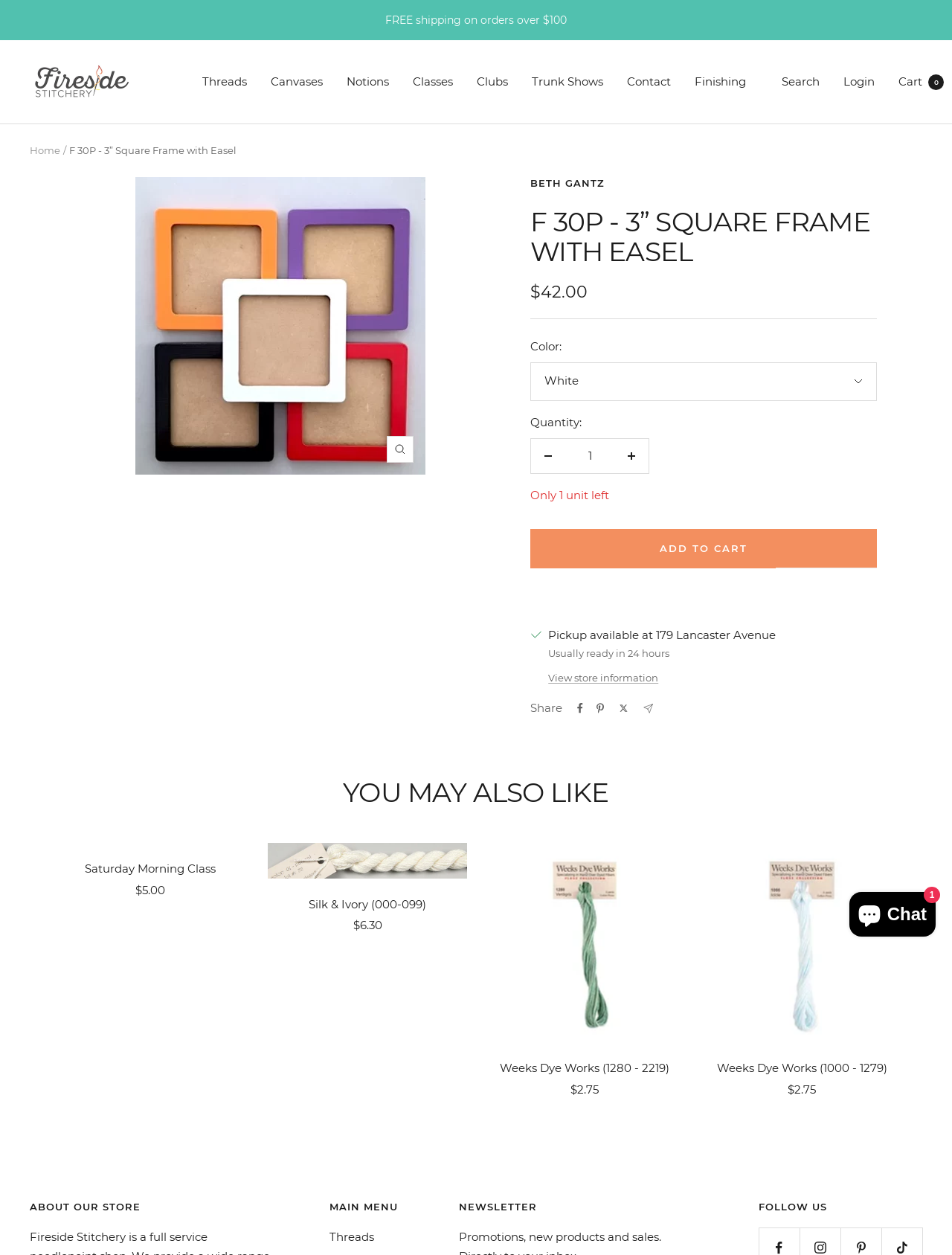What is the name of the product?
Answer with a single word or short phrase according to what you see in the image.

F 30P - 3” Square Frame with Easel